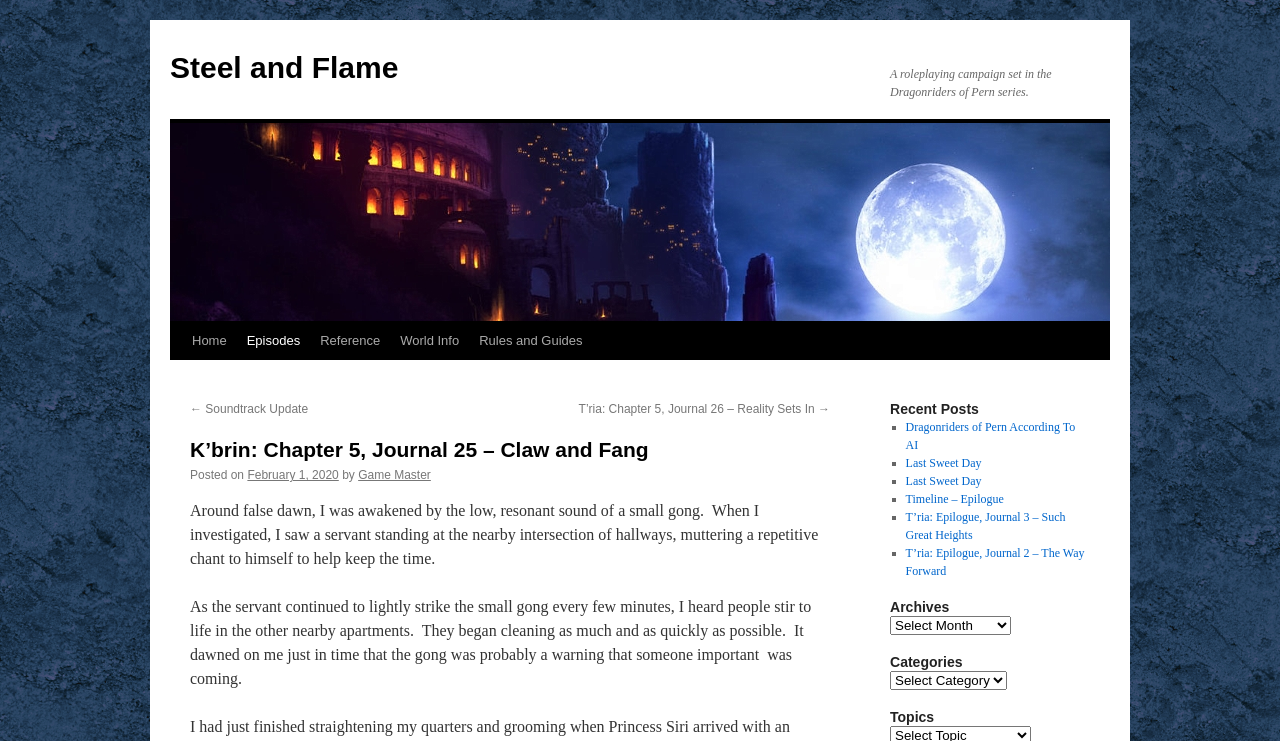Craft a detailed narrative of the webpage's structure and content.

This webpage is about a role-playing campaign set in the Dragonriders of Pern series. At the top, there is a link to "Steel and Flame" and a brief description of the campaign. Below this, there is a navigation menu with links to "Home", "Episodes", "Reference", "World Info", and "Rules and Guides".

The main content of the page is a journal entry titled "K’brin: Chapter 5, Journal 25 – Claw and Fang". The entry is dated February 1, 2020, and is written by the Game Master. The text describes the author's experience of being awakened by a servant striking a small gong, signaling the approach of someone important.

To the right of the journal entry, there is a section titled "Recent Posts" with a list of five links to other journal entries, including "Dragonriders of Pern According To AI", "Last Sweet Day", and "T’ria: Epilogue, Journal 3 – Such Great Heights". Below this, there are three headings: "Archives", "Categories", and "Topics", each with a corresponding dropdown menu.

At the top and bottom of the page, there are links to navigate to other parts of the website, including "Skip to content" and "Soundtrack Update" at the top, and "T’ria: Chapter 5, Journal 26 – Reality Sets In" at the bottom.